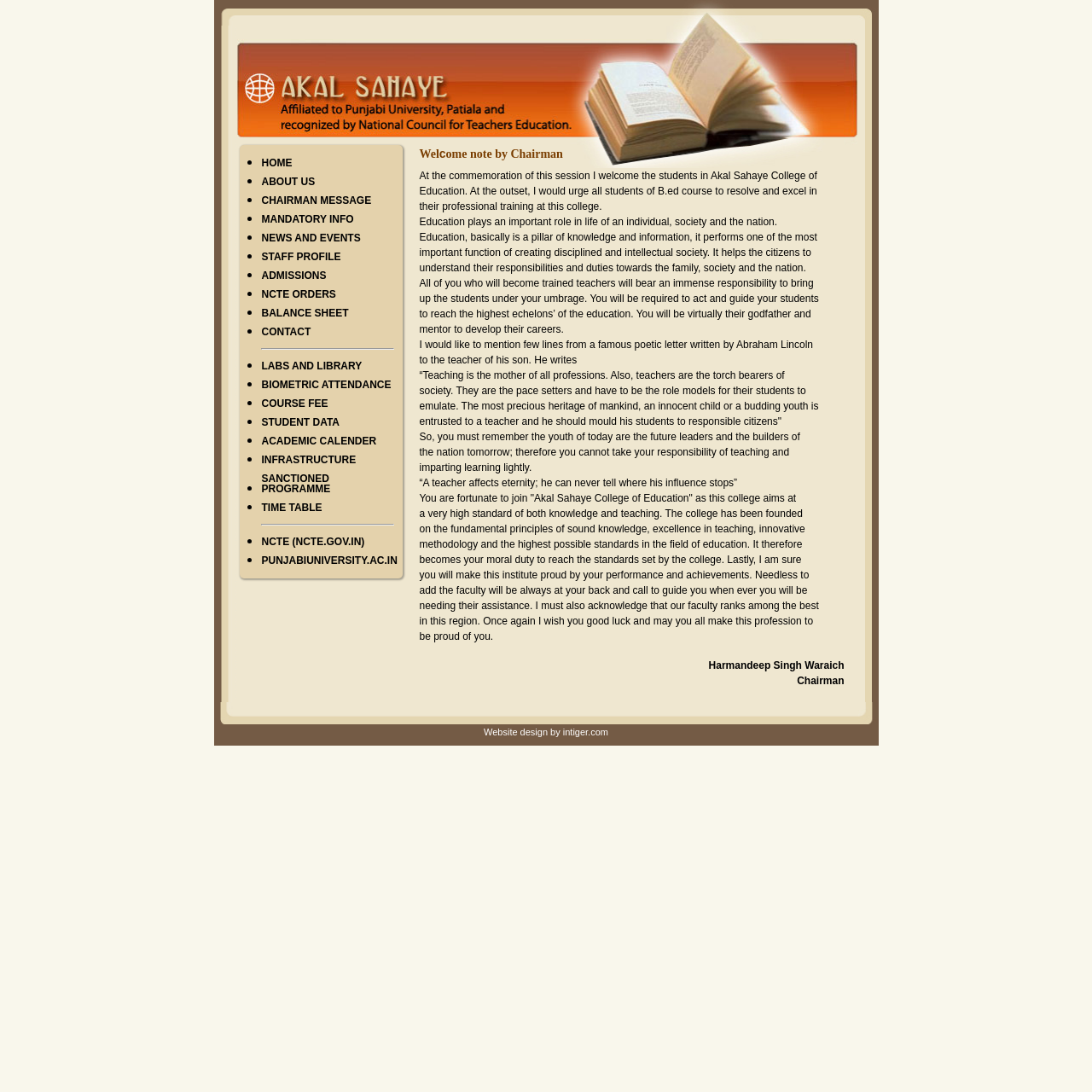What is the purpose of education according to the chairman's message?
Provide a detailed and extensive answer to the question.

The chairman's message explains that education plays an important role in life, and its purpose is to create a disciplined and intellectual society, helping citizens understand their responsibilities and duties towards the family, society, and nation.